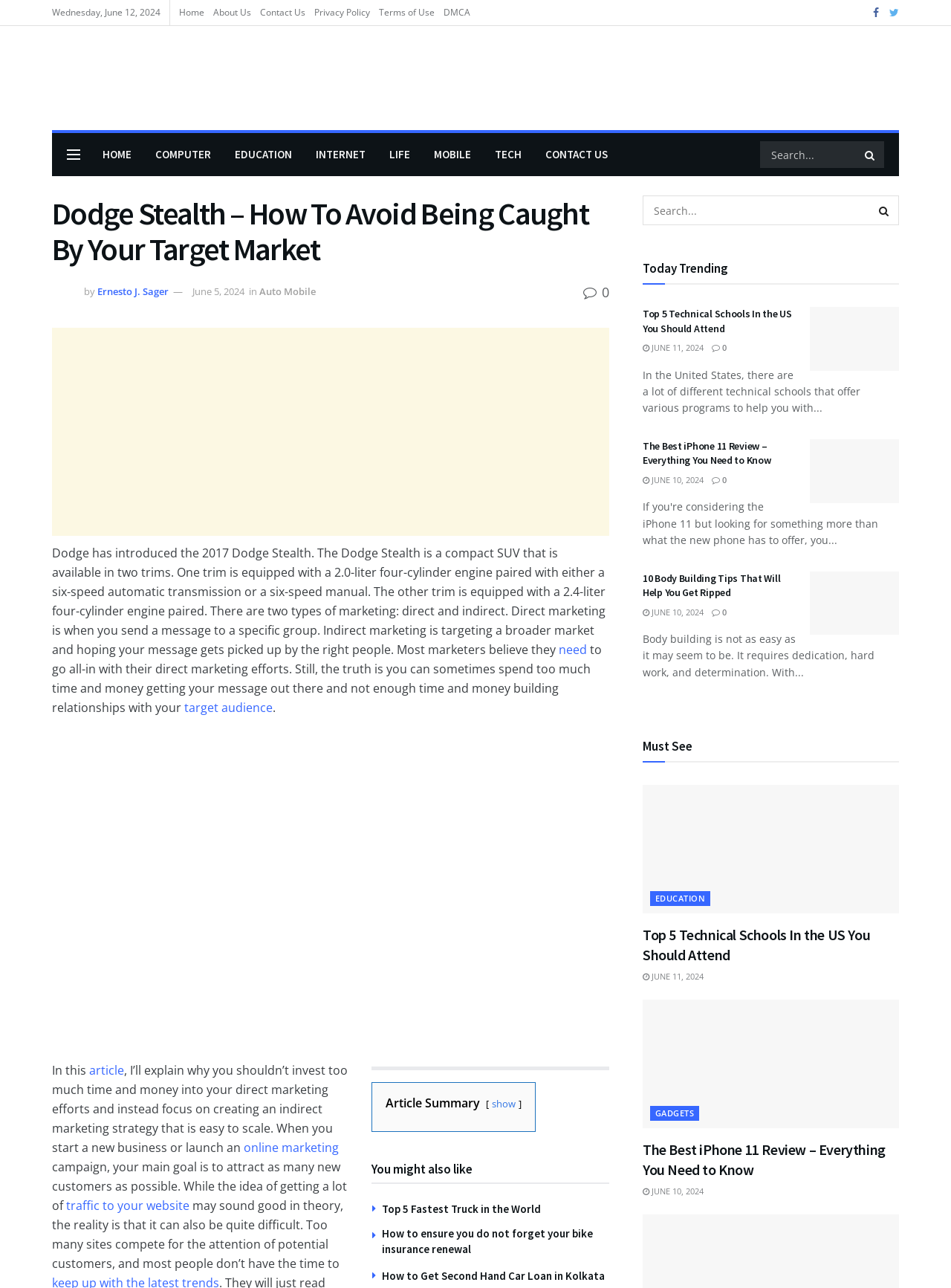Please find and report the bounding box coordinates of the element to click in order to perform the following action: "Read the article about Dodge Stealth". The coordinates should be expressed as four float numbers between 0 and 1, in the format [left, top, right, bottom].

[0.055, 0.152, 0.641, 0.207]